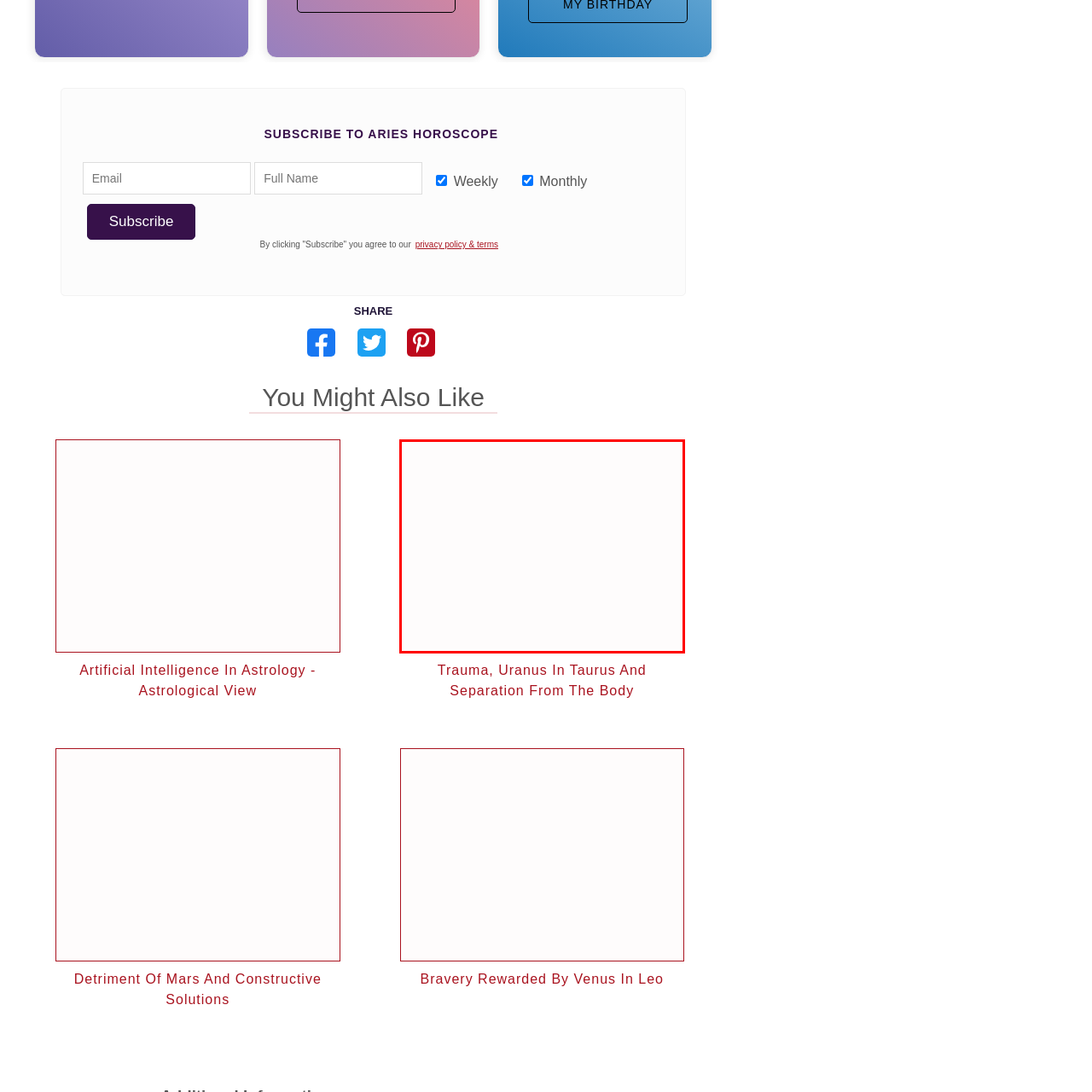Examine the image within the red boundary and respond with a single word or phrase to the question:
What is the purpose of the illustration?

To captivate the reader's attention